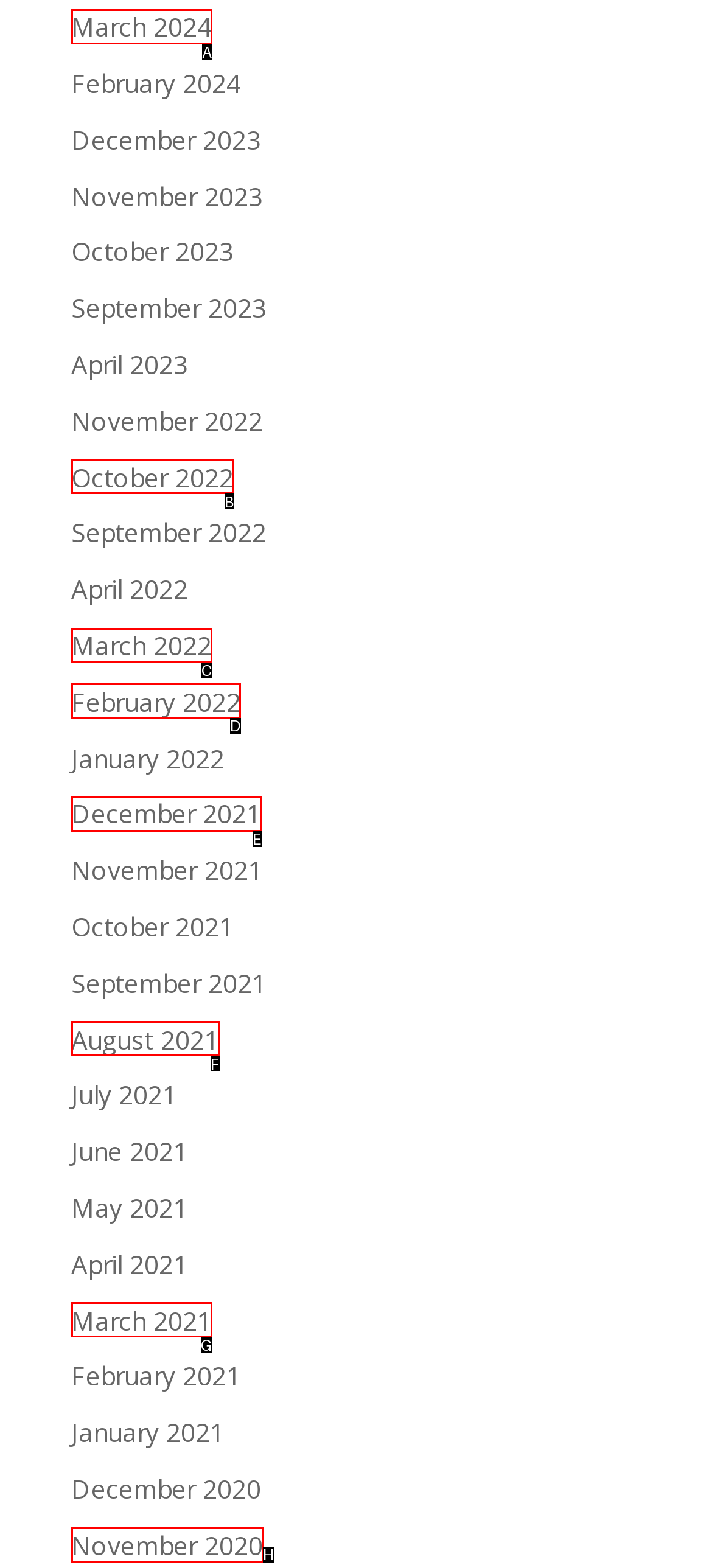Identify the appropriate choice to fulfill this task: go to February 2022
Respond with the letter corresponding to the correct option.

D